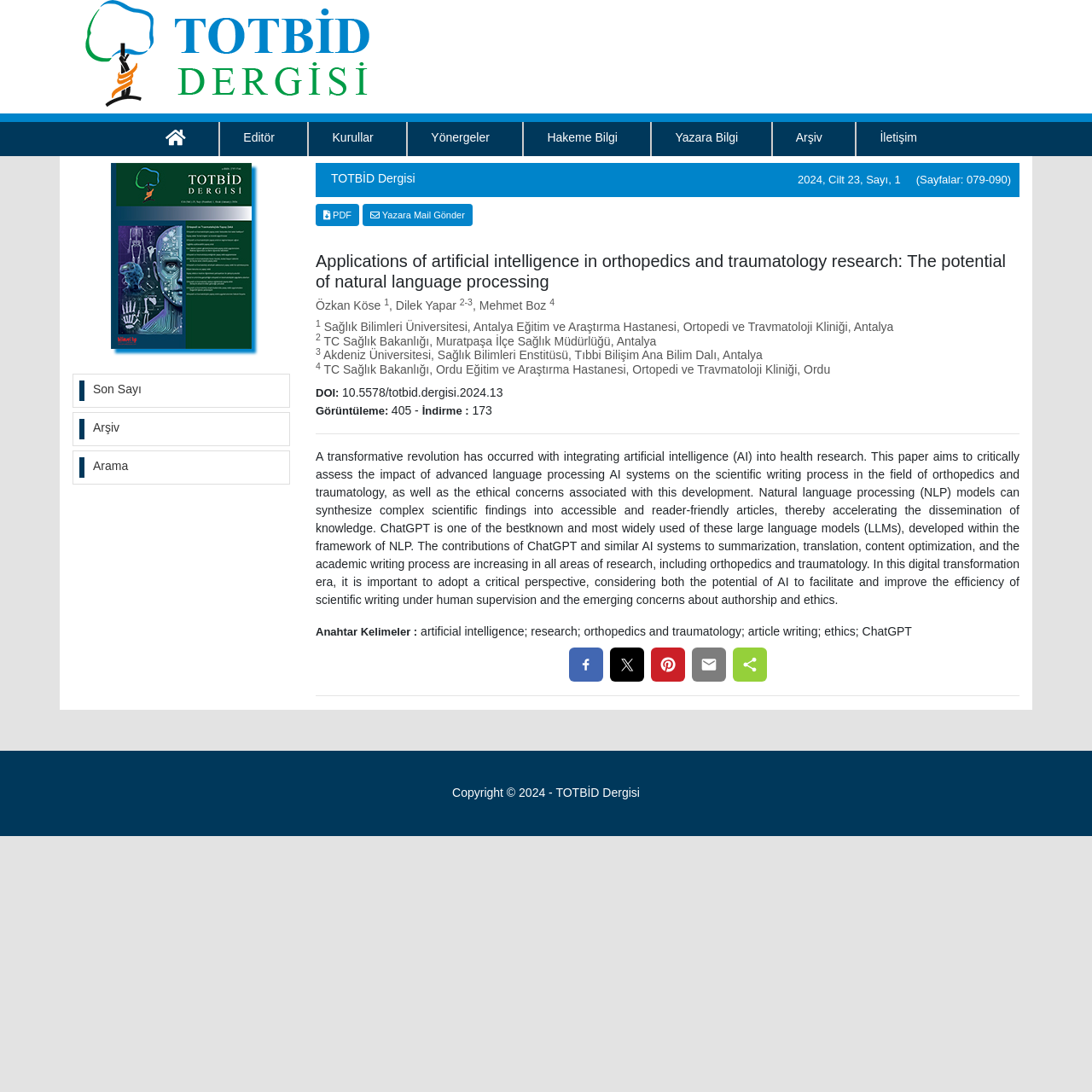Determine the bounding box coordinates of the target area to click to execute the following instruction: "Click on the 'TOTBİD Dergisi' link."

[0.078, 0.042, 0.338, 0.054]